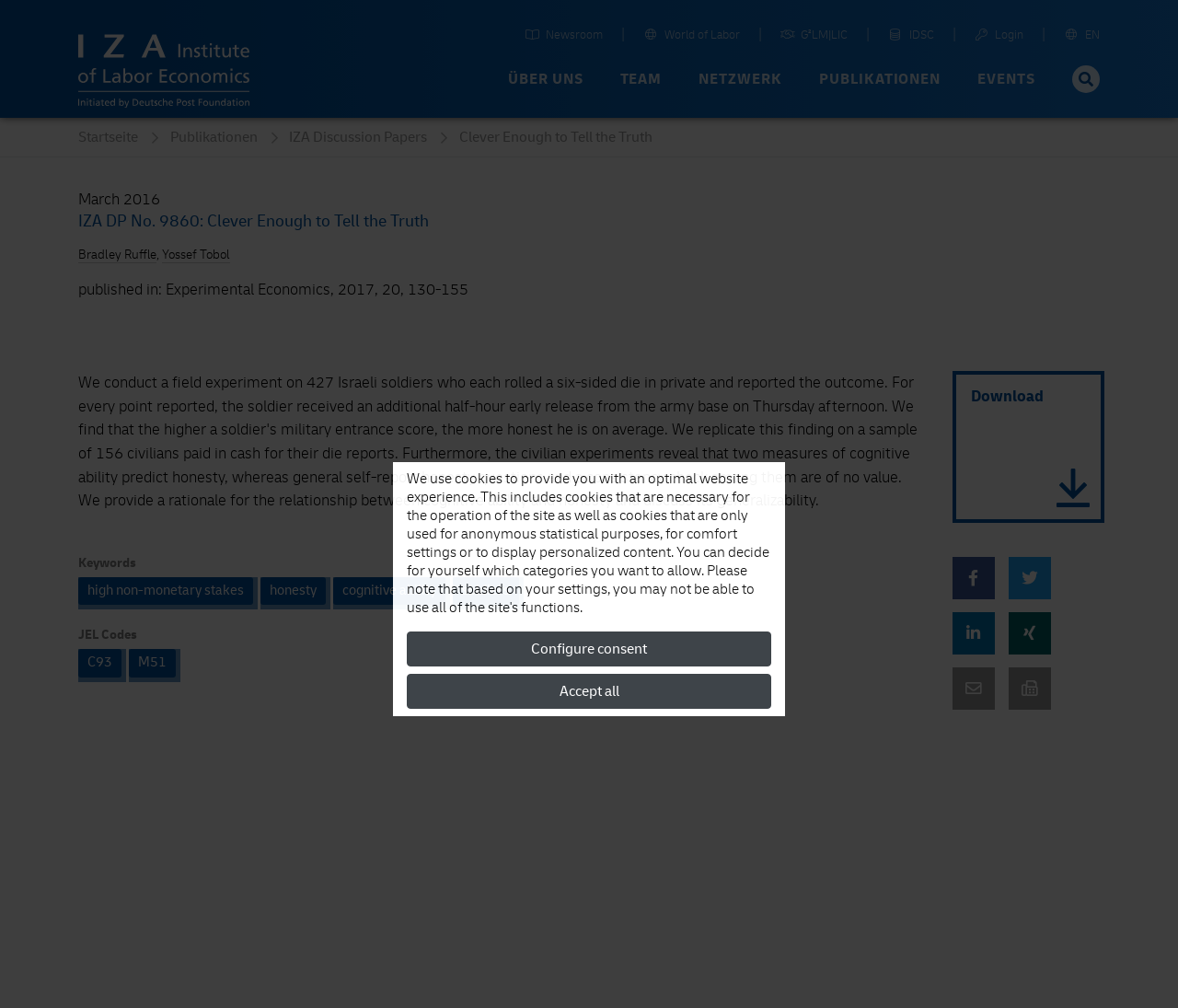Give a concise answer of one word or phrase to the question: 
What is the JEL code for the publication?

C93, M51